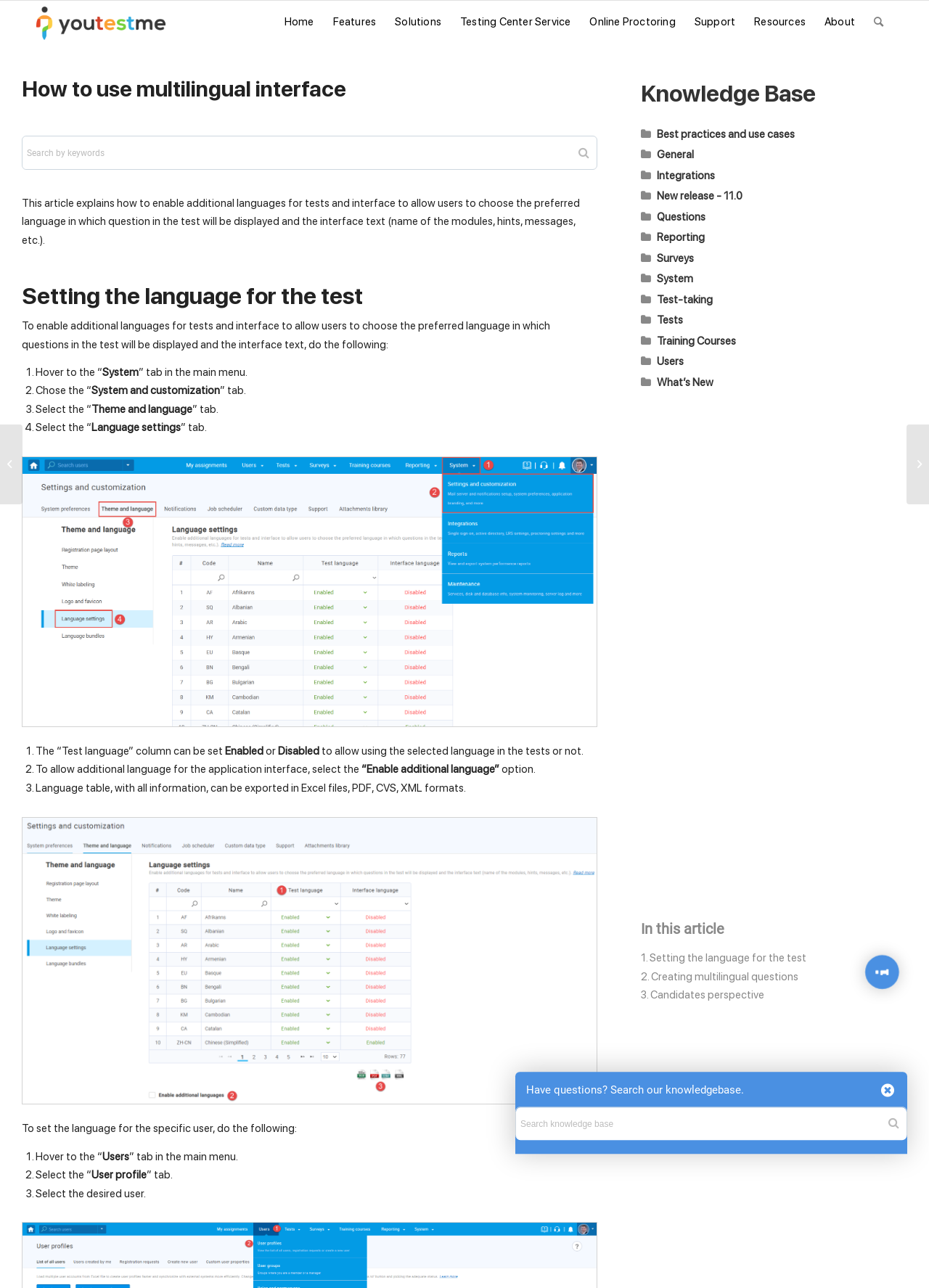Create a detailed narrative of the webpage’s visual and textual elements.

The webpage is about "How to use multilingual interface" on the YouTestMe platform. At the top, there is a link to "YouTestMe" accompanied by an image with the same name. Below this, there is a heading with the title of the webpage. 

To the right of the heading, there is a search box with a placeholder text "Search by keywords". 

The main content of the webpage is divided into two sections. The first section explains how to set the language for the test, with a series of steps listed in a numbered format. Each step is described in detail, with instructions on how to navigate through the interface to enable additional languages for tests and interface.

The second section explains how to set the language for a specific user, again with a series of steps listed in a numbered format. 

On the right-hand side of the webpage, there is a complementary section with a heading "Knowledge Base". This section contains various links to other articles and tutorials, categorized under "Best practices and use cases", "General", "Integrations", and "New release - 11.0". These links provide additional resources and guides for using the YouTestMe platform.